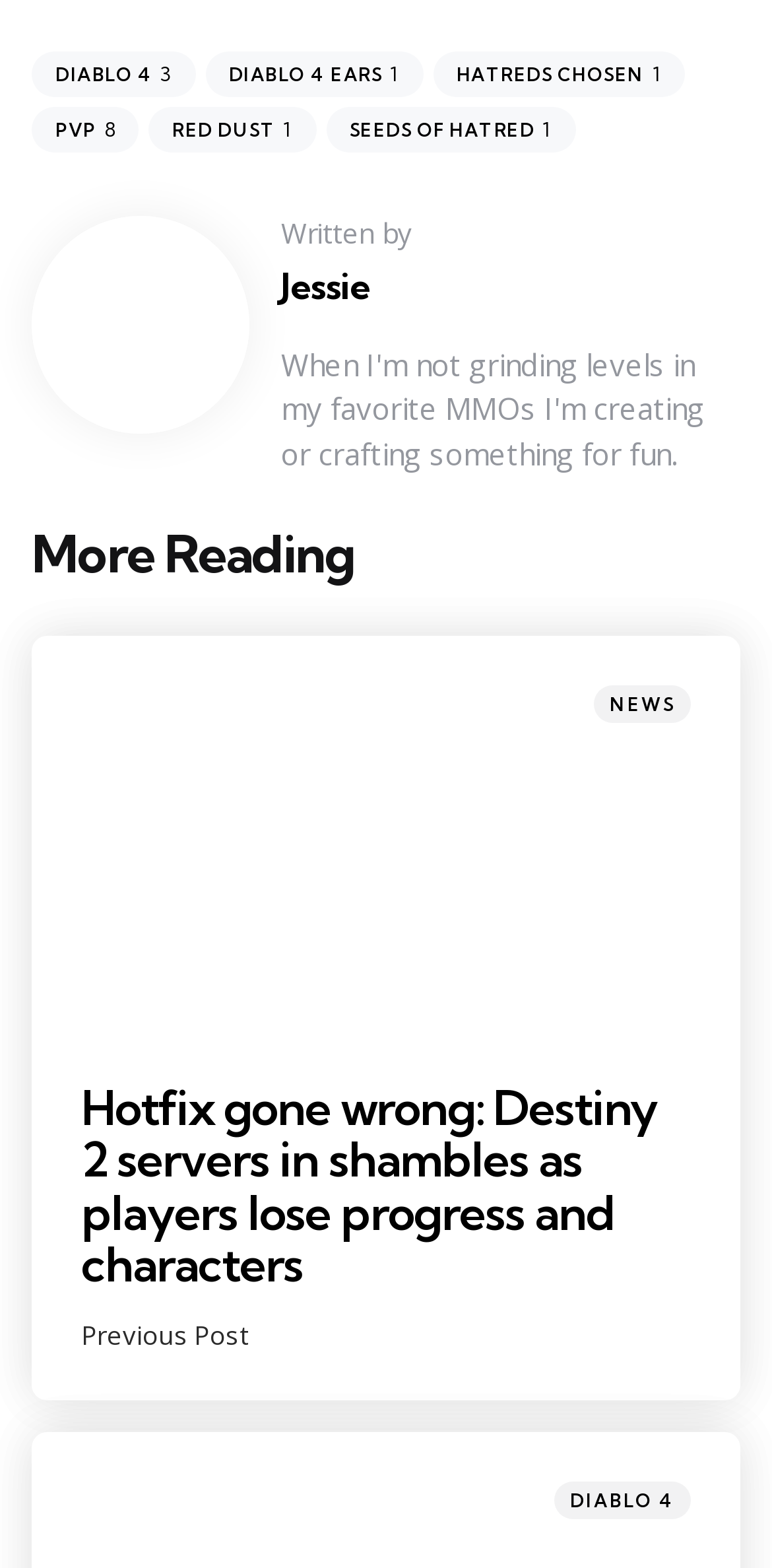Locate the bounding box coordinates of the clickable element to fulfill the following instruction: "Visit the Diablo 4 Ears page". Provide the coordinates as four float numbers between 0 and 1 in the format [left, top, right, bottom].

[0.265, 0.033, 0.547, 0.062]